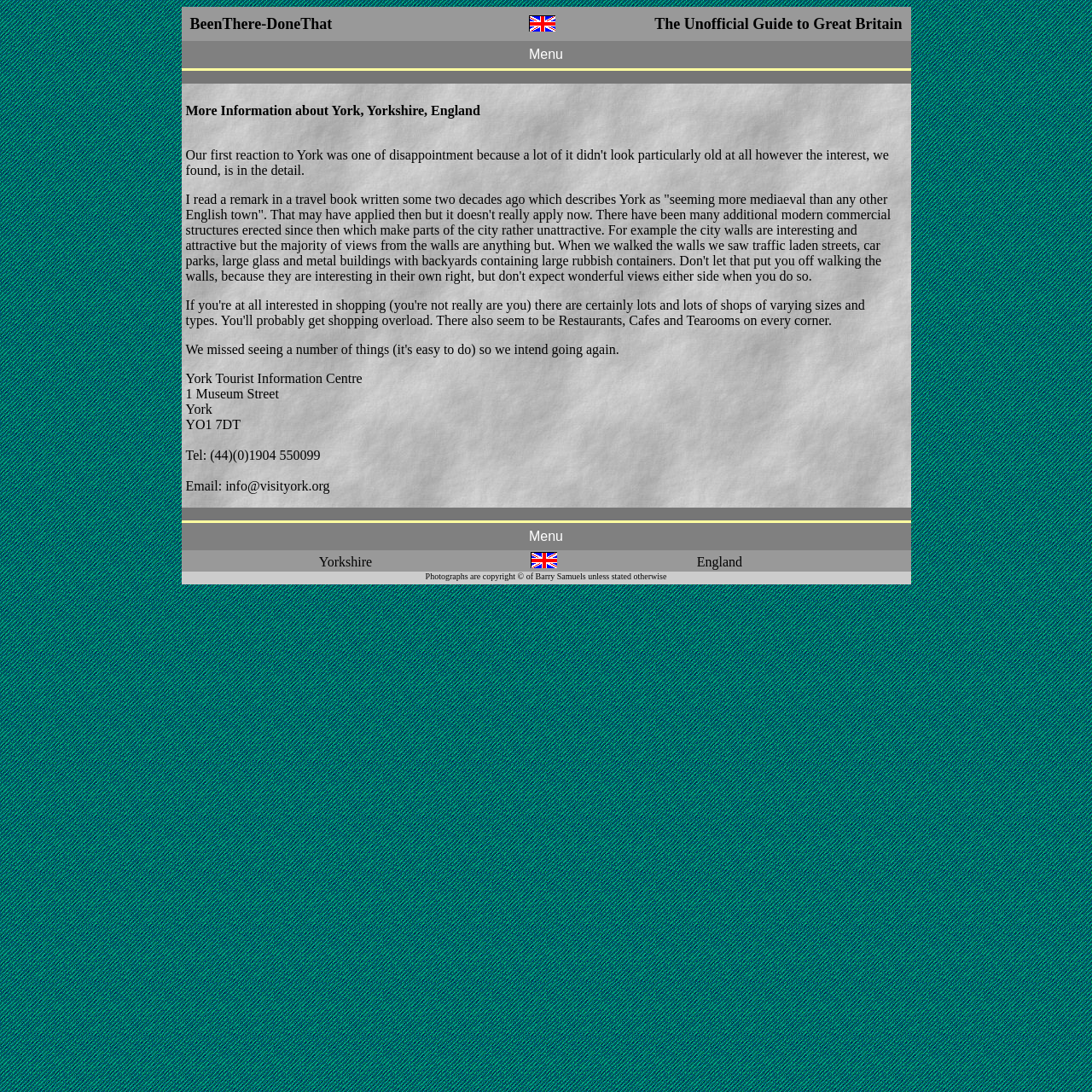Create a detailed summary of all the visual and textual information on the webpage.

This webpage is about the unofficial guide to Great Britain, specifically focusing on York, Yorkshire, England. At the top left, there is a United Kingdom flag image. Next to it, the title "The Unofficial Guide to Great Britain" is displayed prominently. A "Menu" button is located at the top right corner.

Below the title, there is a brief introduction to York, Yorkshire, England, which is followed by a longer passage describing the city of York. This passage mentions that while York's city walls are interesting and attractive, the views from the walls are not as pleasant due to modern commercial structures and traffic.

Underneath this passage, there is a section providing information about the York Tourist Information Centre, including its address, phone number, and email. The address is listed as 1 Museum Street, York, YO1 7DT.

Further down, there is another "Menu" button, and below it, the words "Yorkshire" and "England" are displayed, with another United Kingdom flag image in between. Finally, a copyright notice is displayed at the bottom, stating that the photographs on the page are copyright of Barry Samuels unless otherwise stated.